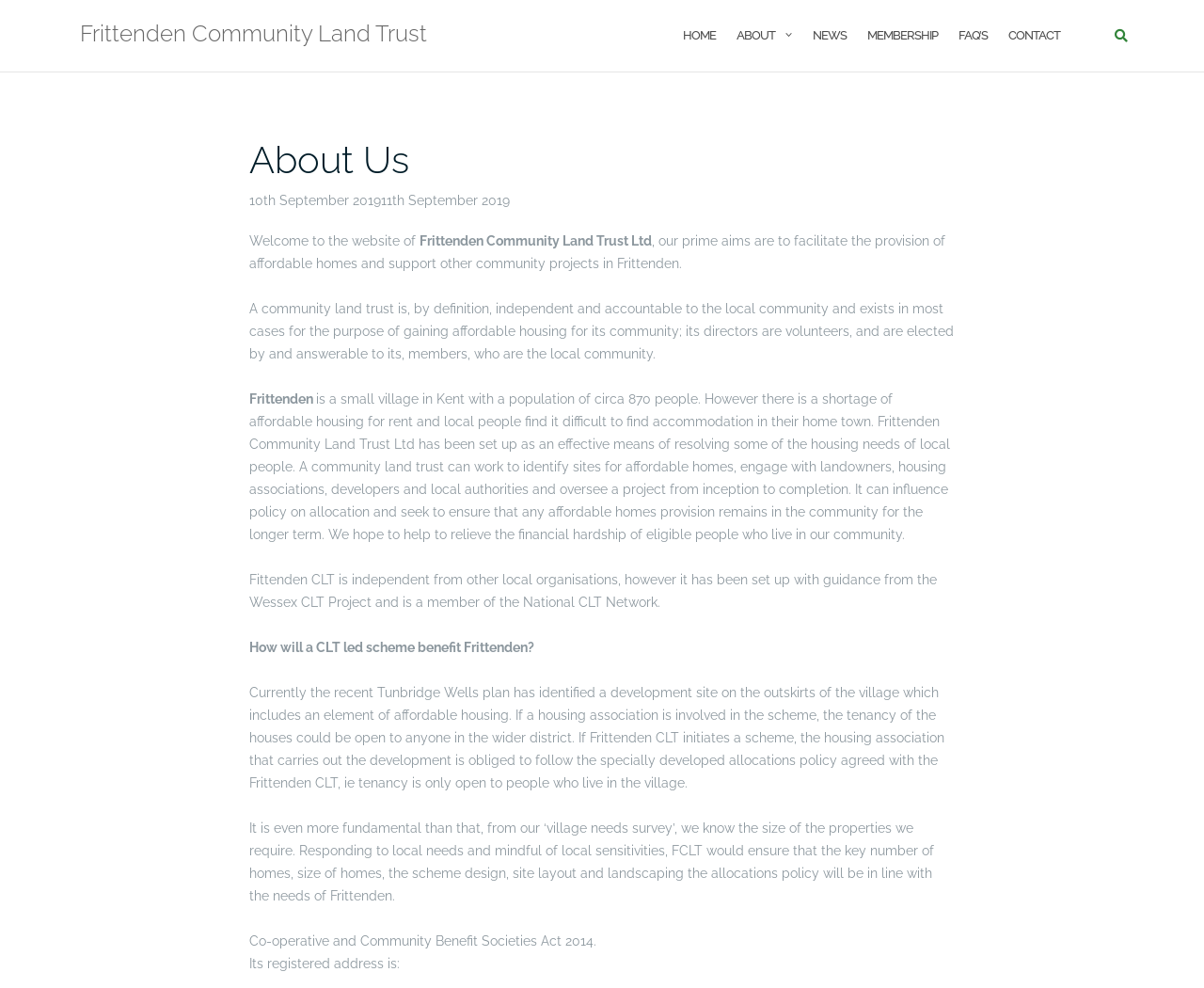What is the purpose of a community land trust?
Based on the visual content, answer with a single word or a brief phrase.

To facilitate affordable homes and support community projects